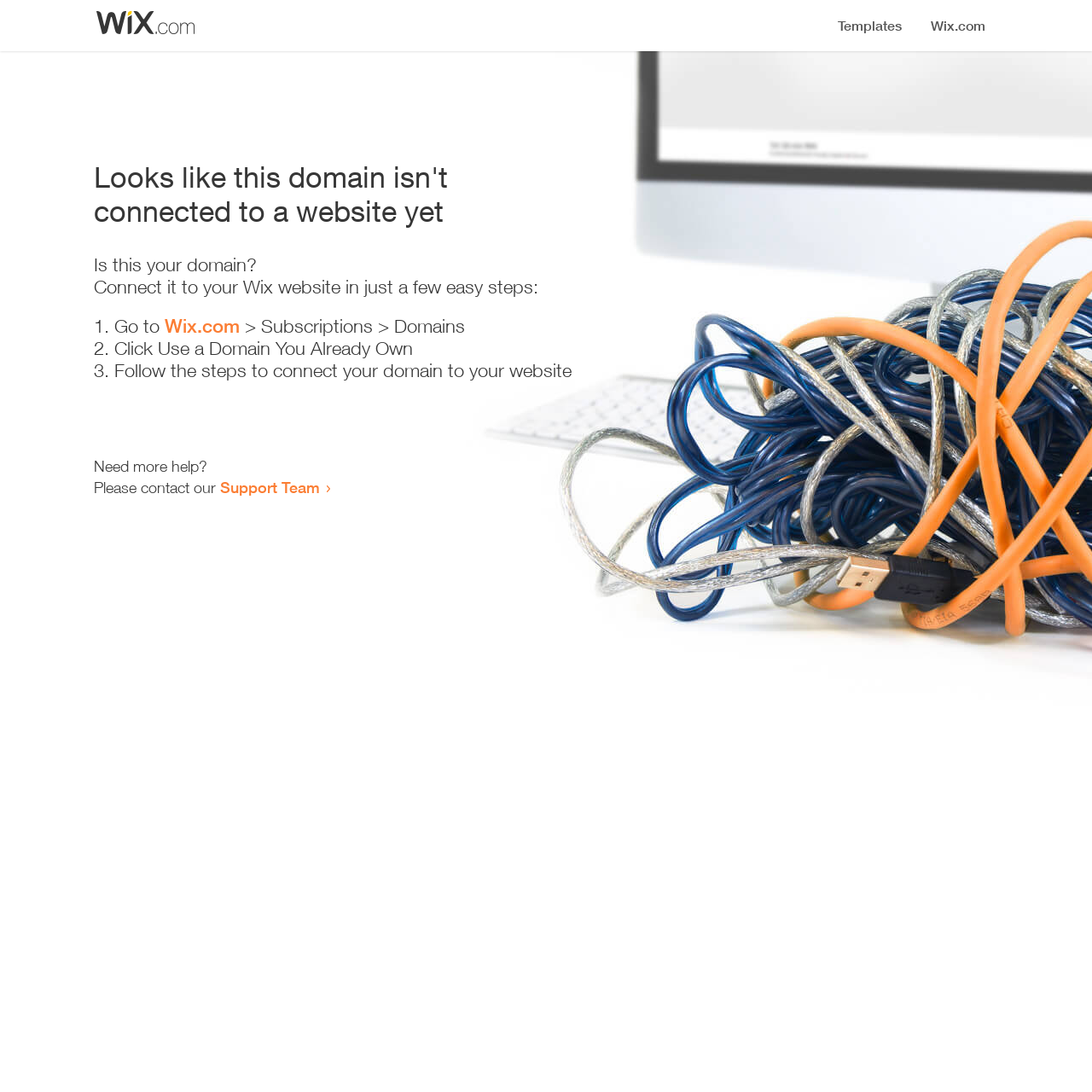Provide the bounding box coordinates, formatted as (top-left x, top-left y, bottom-right x, bottom-right y), with all values being floating point numbers between 0 and 1. Identify the bounding box of the UI element that matches the description: Wix.com

[0.151, 0.288, 0.22, 0.309]